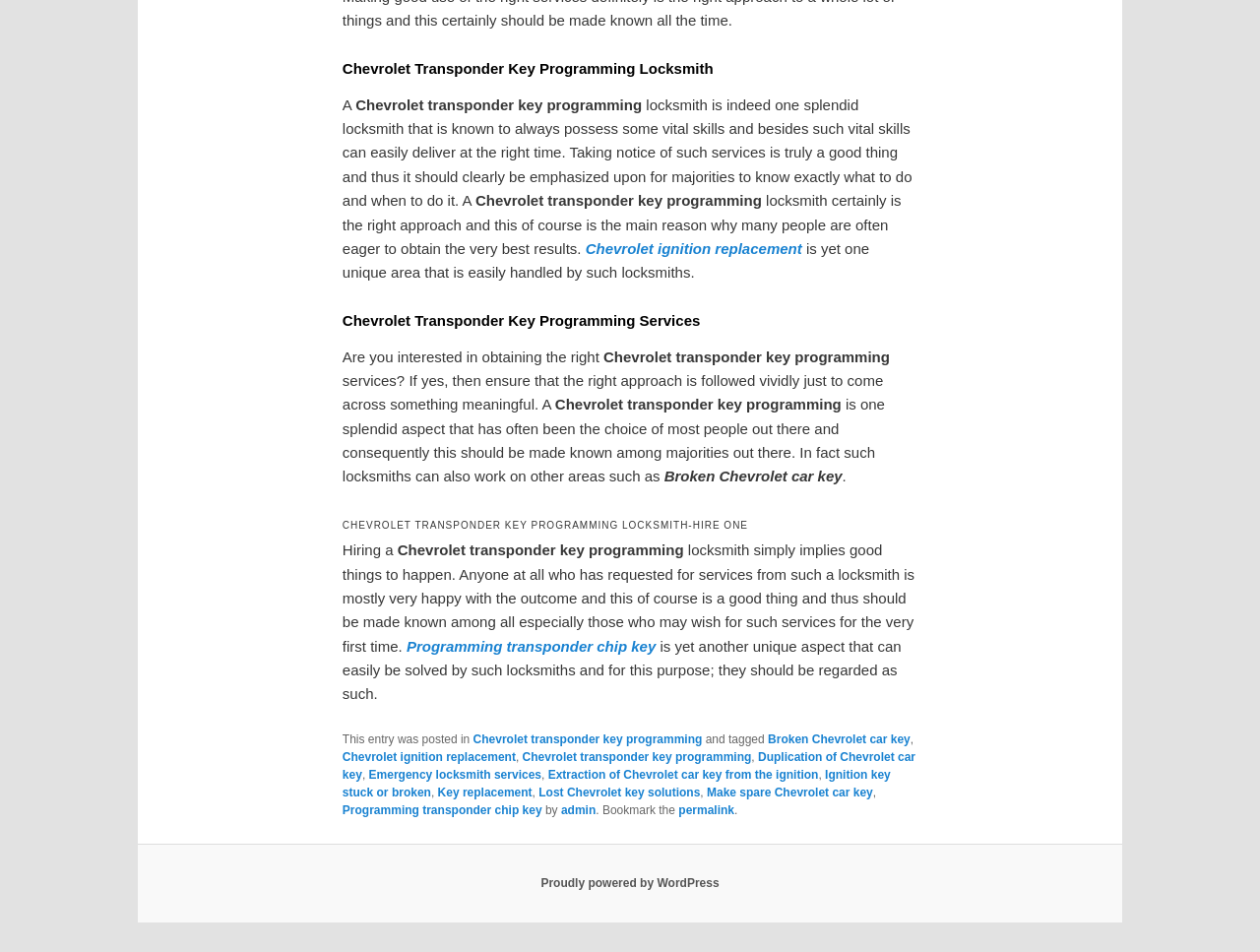Determine the bounding box coordinates for the clickable element to execute this instruction: "Click on 'Proudly powered by WordPress'". Provide the coordinates as four float numbers between 0 and 1, i.e., [left, top, right, bottom].

[0.429, 0.92, 0.571, 0.935]